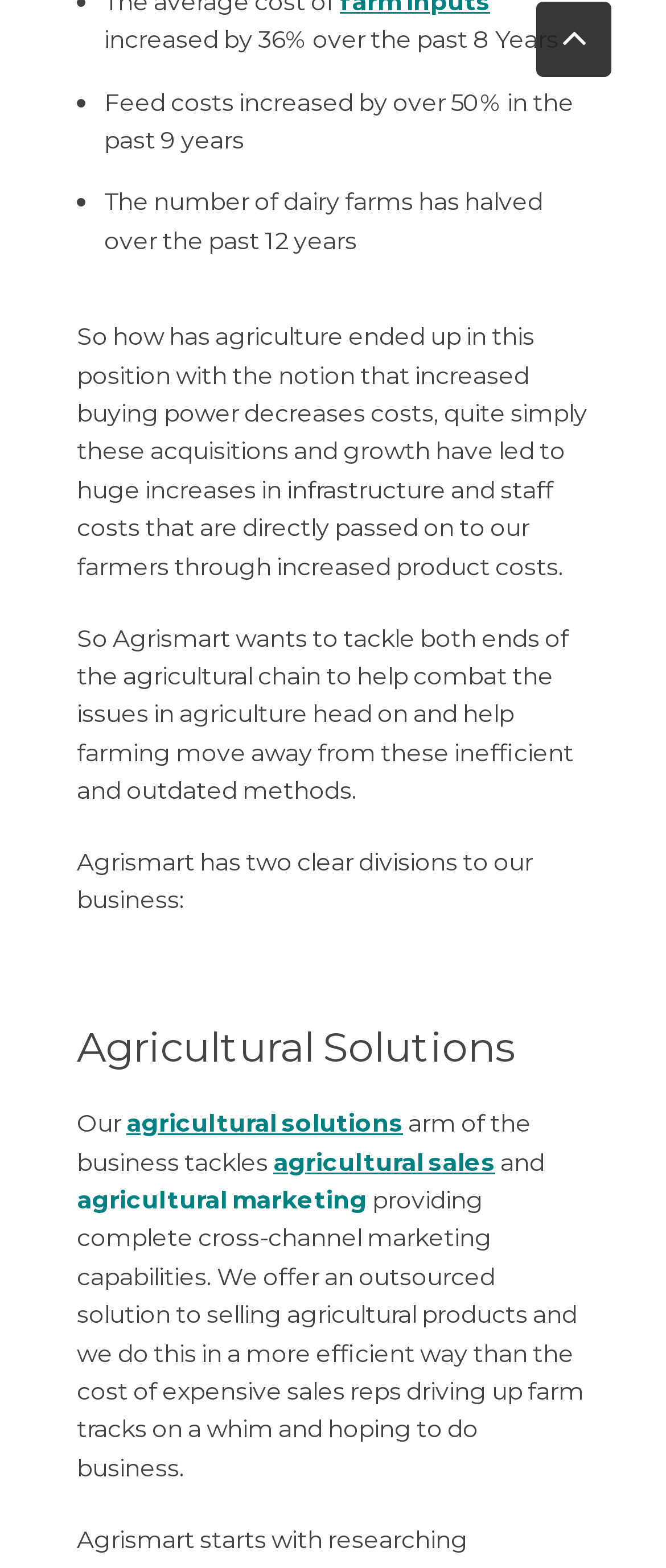Given the element description, predict the bounding box coordinates in the format (top-left x, top-left y, bottom-right x, bottom-right y). Make sure all values are between 0 and 1. Here is the element description: Livestock ID – Coming Soon!

[0.108, 0.401, 0.615, 0.42]